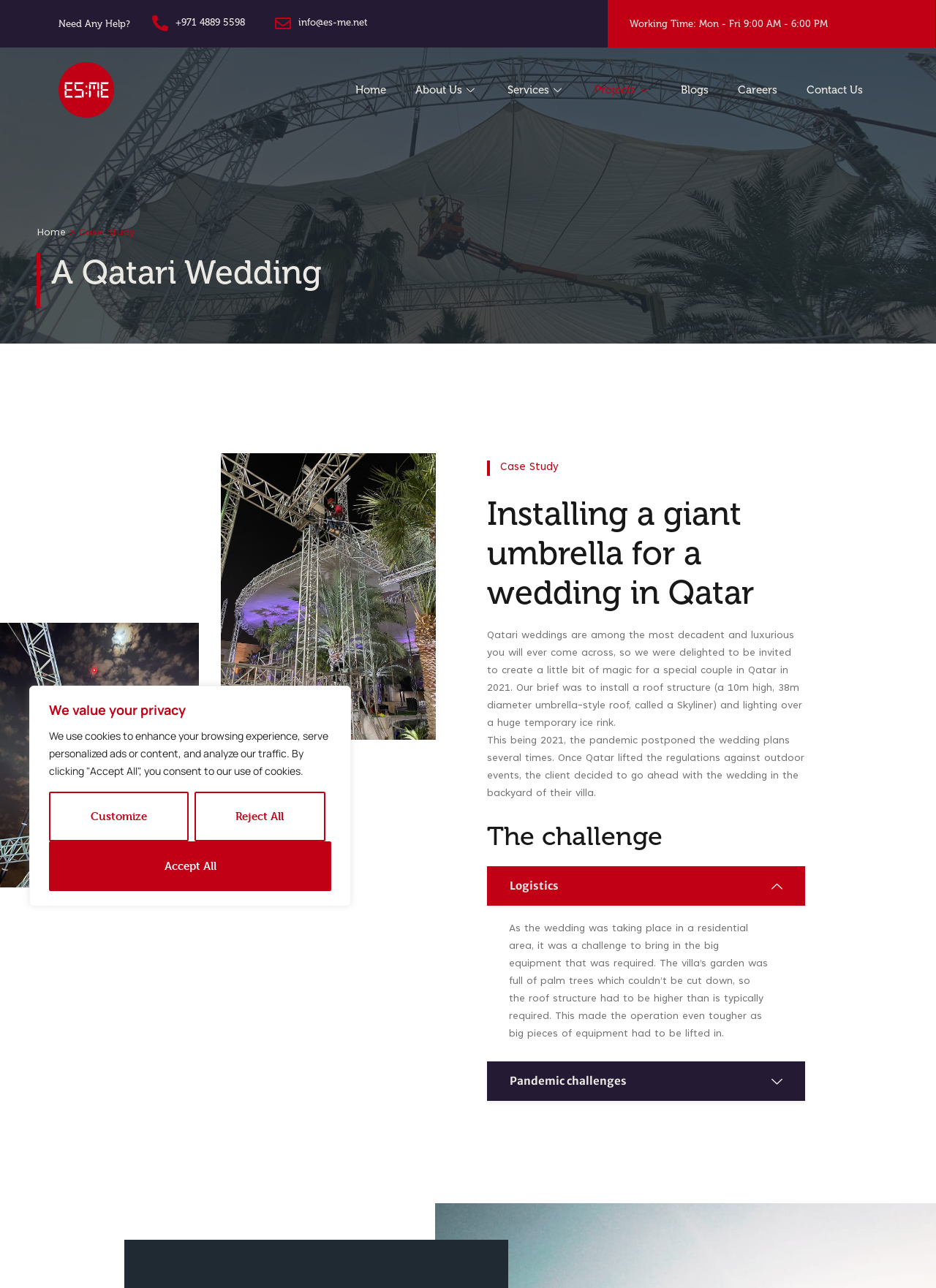Please answer the following question using a single word or phrase: 
What is the company's working time?

Mon - Fri 9:00 AM - 6:00 PM